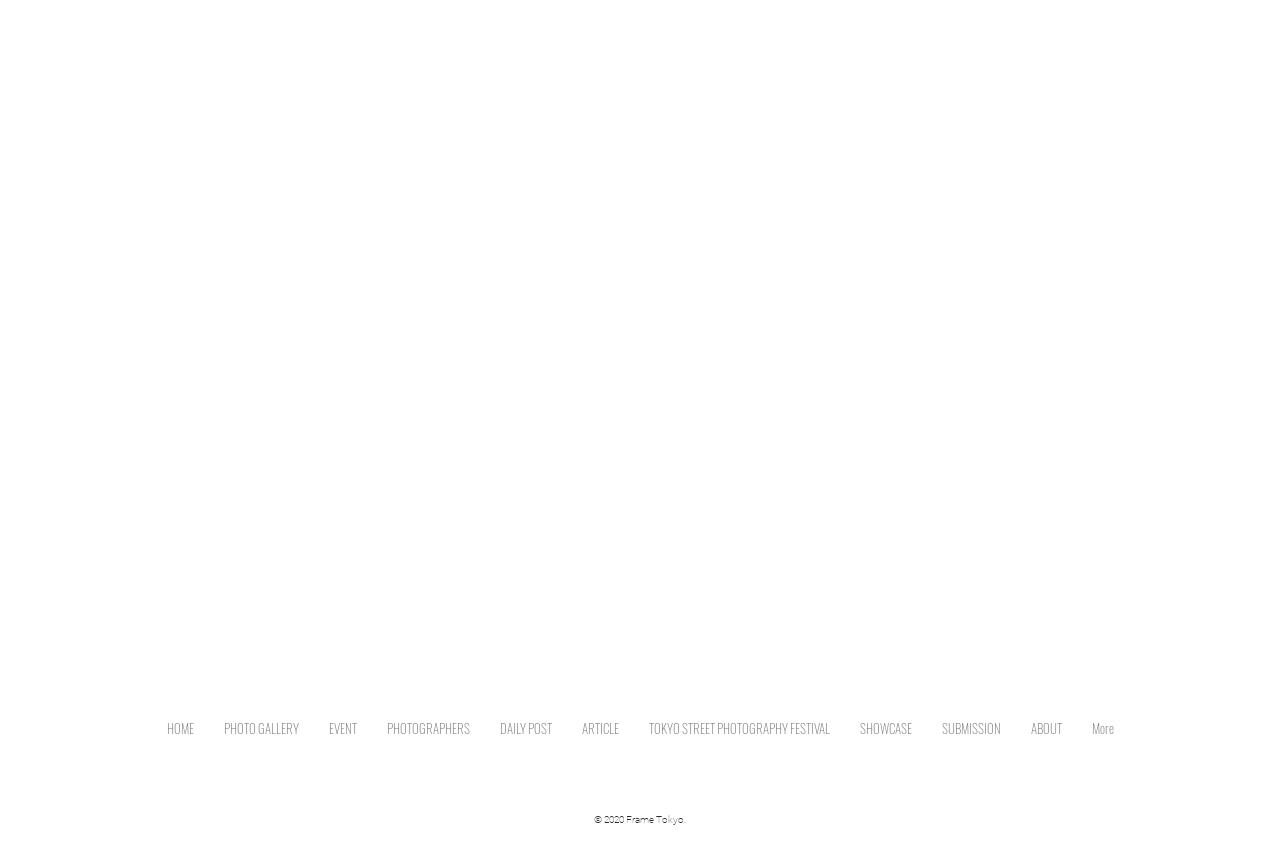How many social media platforms are listed in the social bar?
Please give a detailed answer to the question using the information shown in the image.

I looked at the social bar section and found two links, one for Facebook and one for Instagram, which indicates that there are two social media platforms listed.